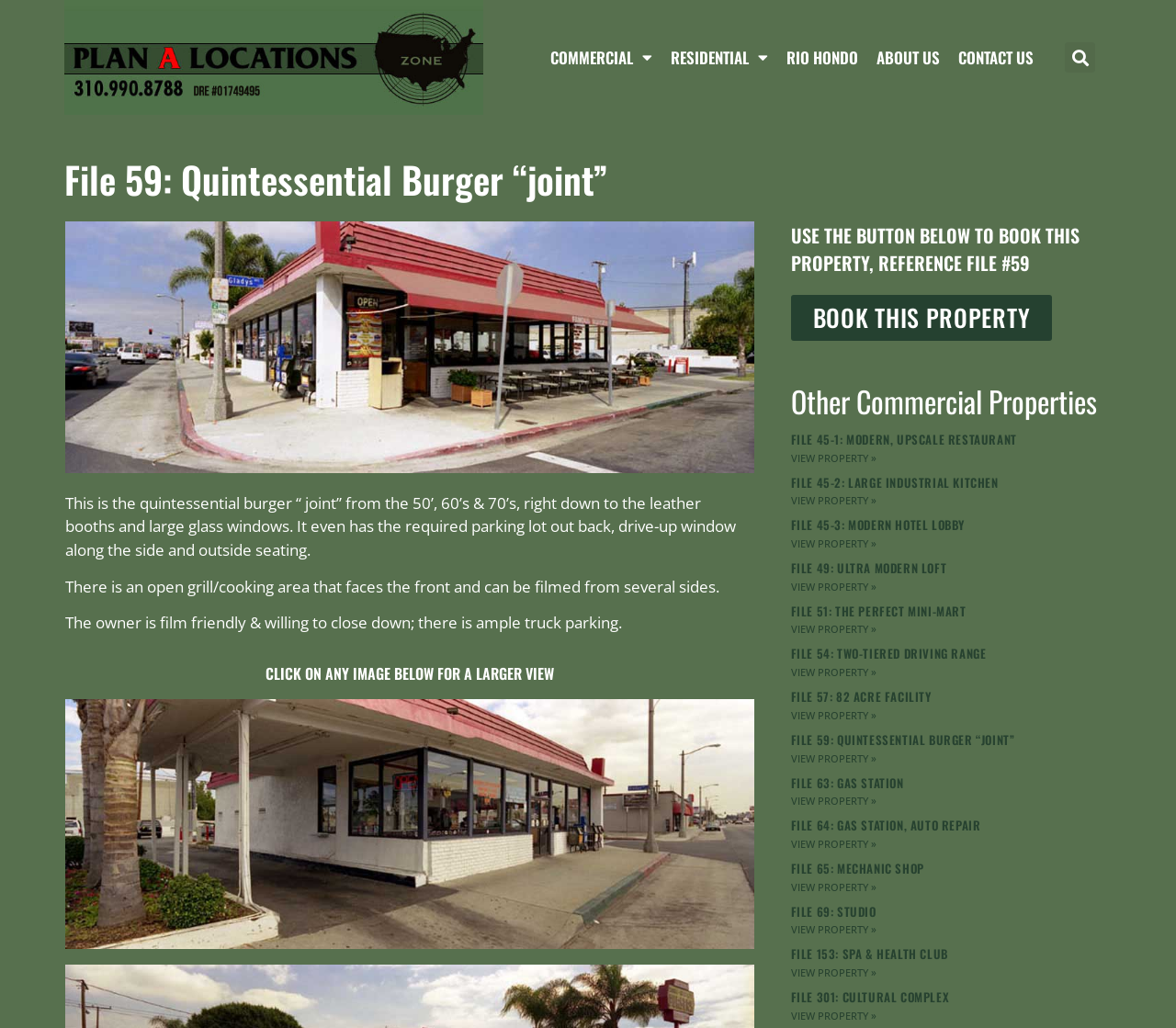Write a detailed summary of the webpage.

This webpage is about a quintessential burger joint, specifically File 59, which is a filming location. At the top, there are several links to different categories, including Commercial, Residential, Rio Hondo, About Us, and Contact Us. Next to these links, there is a search bar with a search button.

Below the top navigation, there is a heading that reads "File 59: Quintessential Burger “joint”" followed by a descriptive text that explains the features of this filming location, including its retro style, open grill area, and film-friendly owner.

Underneath the descriptive text, there is a call-to-action button to book this property, referencing File #59. On the right side of the page, there are several articles or property listings, each with a heading, a brief description, and a "VIEW PROPERTY »" link. These listings include File 45-1: Modern, Upscale Restaurant, File 45-2: Large Industrial Kitchen, File 45-3: Modern Hotel Lobby, and several others.

There is also a large image or figure below the descriptive text, which can be clicked to view a larger version. Overall, this webpage appears to be a property listing or filming location directory, showcasing various locations available for filming or photography projects.